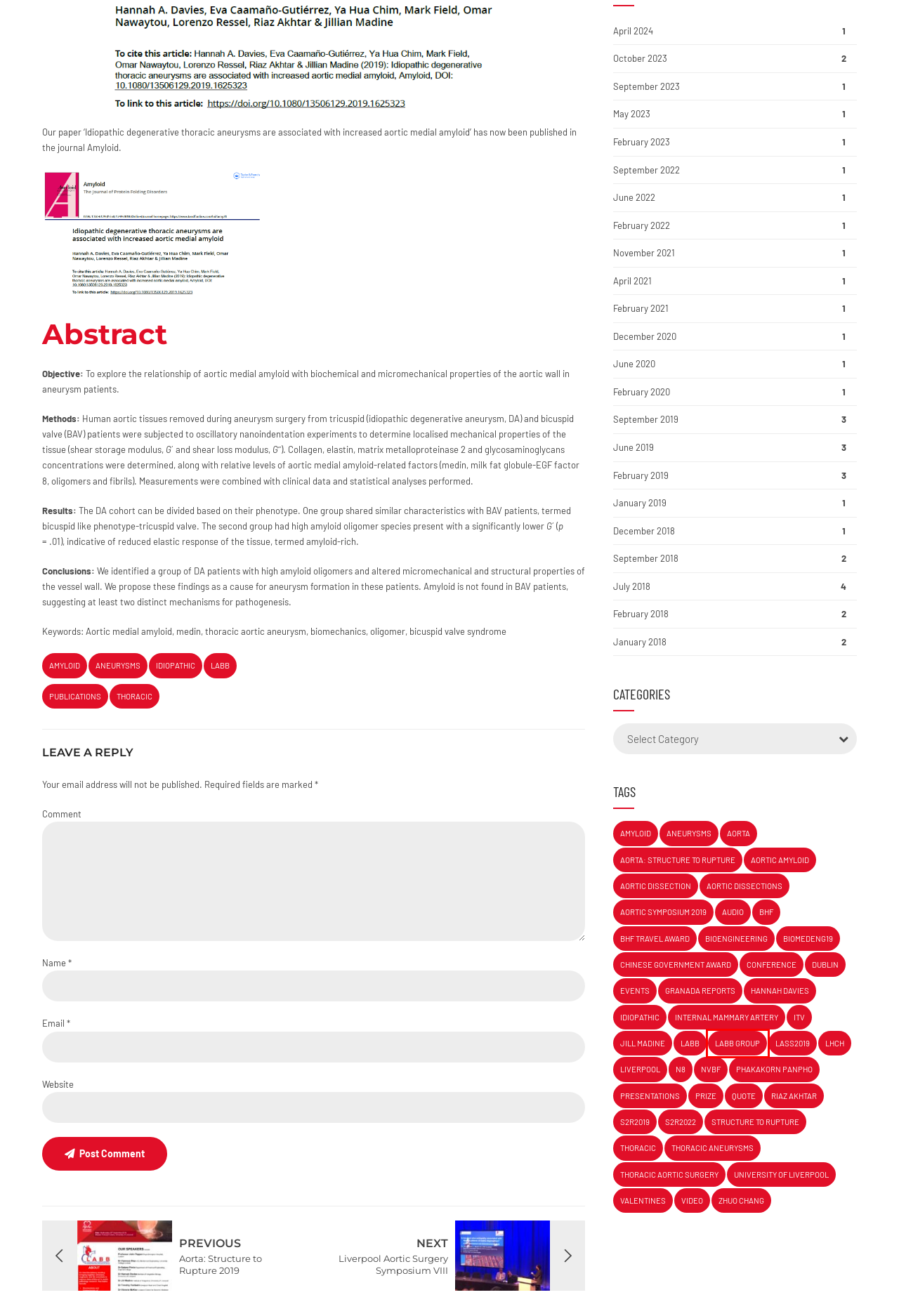Given a screenshot of a webpage with a red bounding box highlighting a UI element, determine which webpage description best matches the new webpage that appears after clicking the highlighted element. Here are the candidates:
A. LABB Group Archives - labb-group
B. valentines Archives - labb-group
C. Presentations Archives - labb-group
D. thoracic Archives - labb-group
E. zhuo chang Archives - labb-group
F. December 2020 - labb-group
G. February 2021 - labb-group
H. September 2022 - labb-group

A